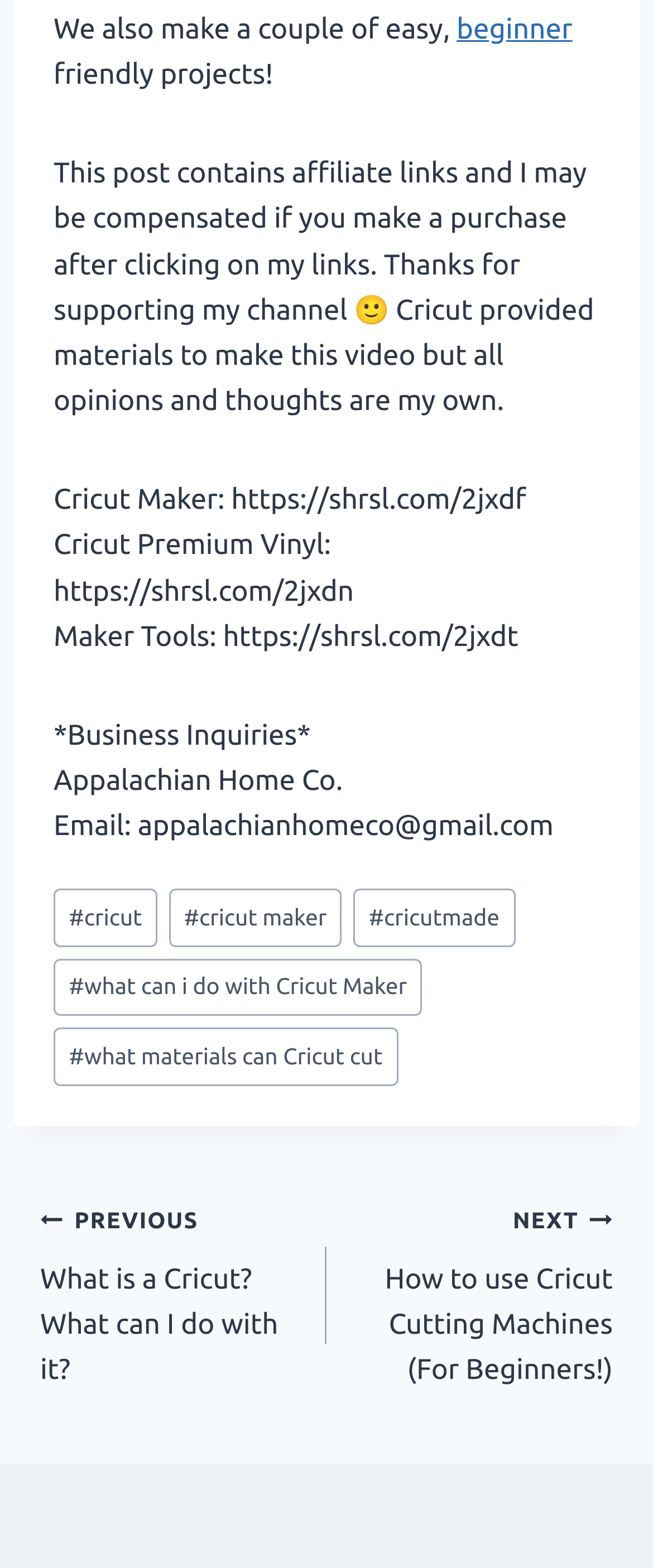Determine the bounding box coordinates of the UI element described by: "#cricut".

[0.082, 0.567, 0.241, 0.604]